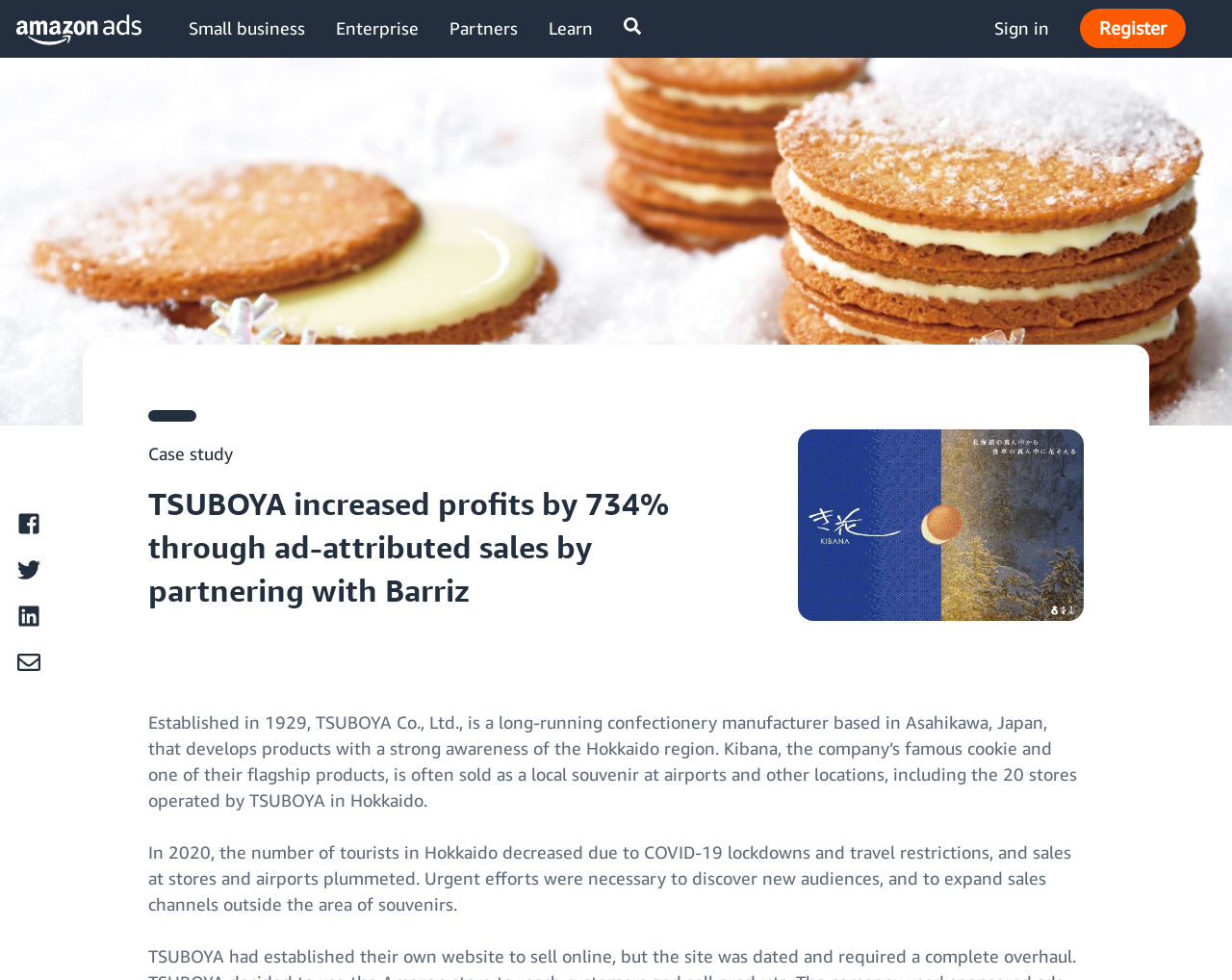Identify the bounding box coordinates of the clickable region required to complete the instruction: "Learn more about the case study". The coordinates should be given as four float numbers within the range of 0 and 1, i.e., [left, top, right, bottom].

[0.12, 0.452, 0.189, 0.473]